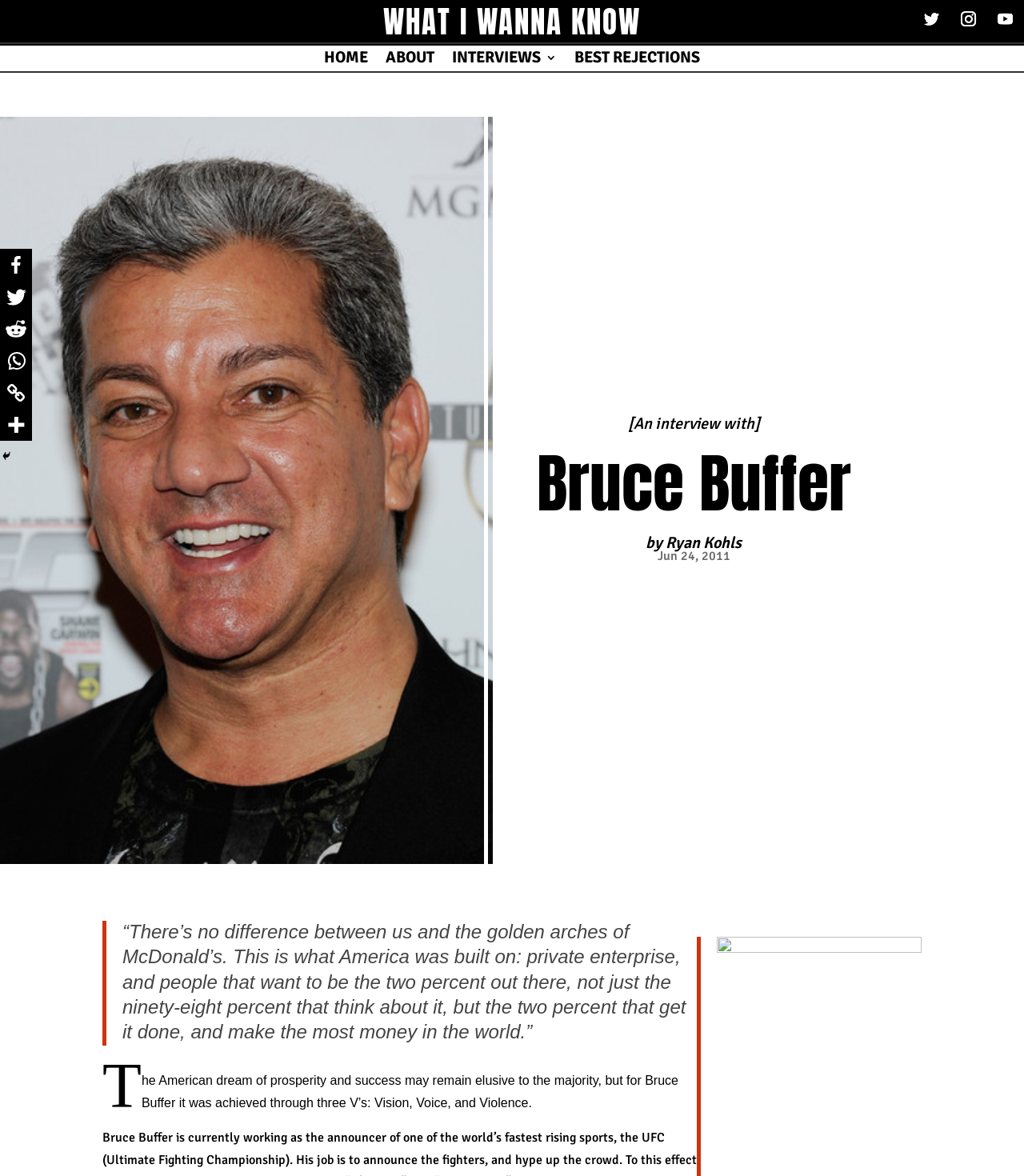Could you determine the bounding box coordinates of the clickable element to complete the instruction: "View the interview with Bruce Buffer"? Provide the coordinates as four float numbers between 0 and 1, i.e., [left, top, right, bottom].

[0.613, 0.352, 0.742, 0.369]